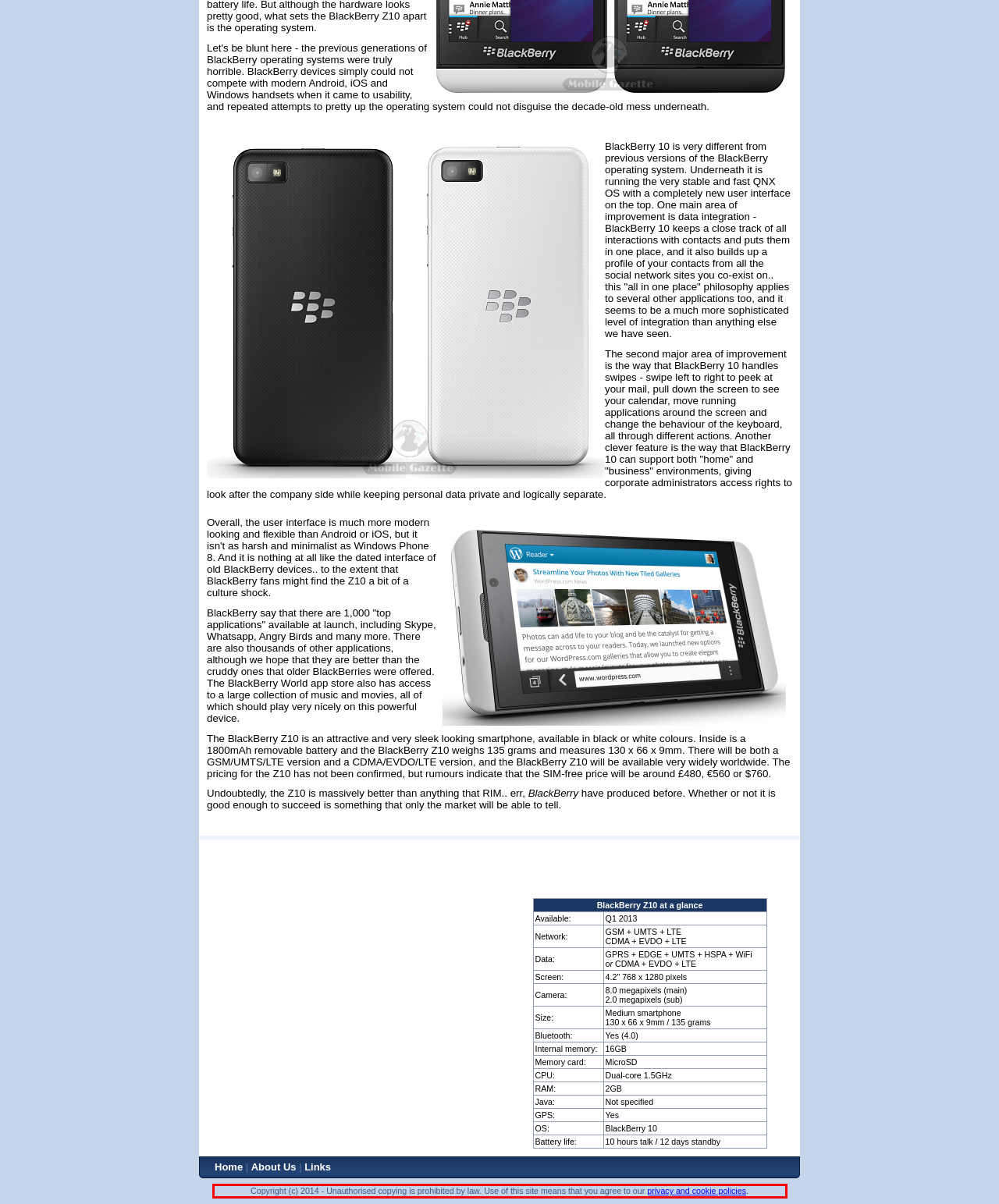Look at the screenshot of the webpage, locate the red rectangle bounding box, and generate the text content that it contains.

Copyright (c) 2014 - Unauthorised copying is prohibited by law. Use of this site means that you agree to our privacy and cookie policies.